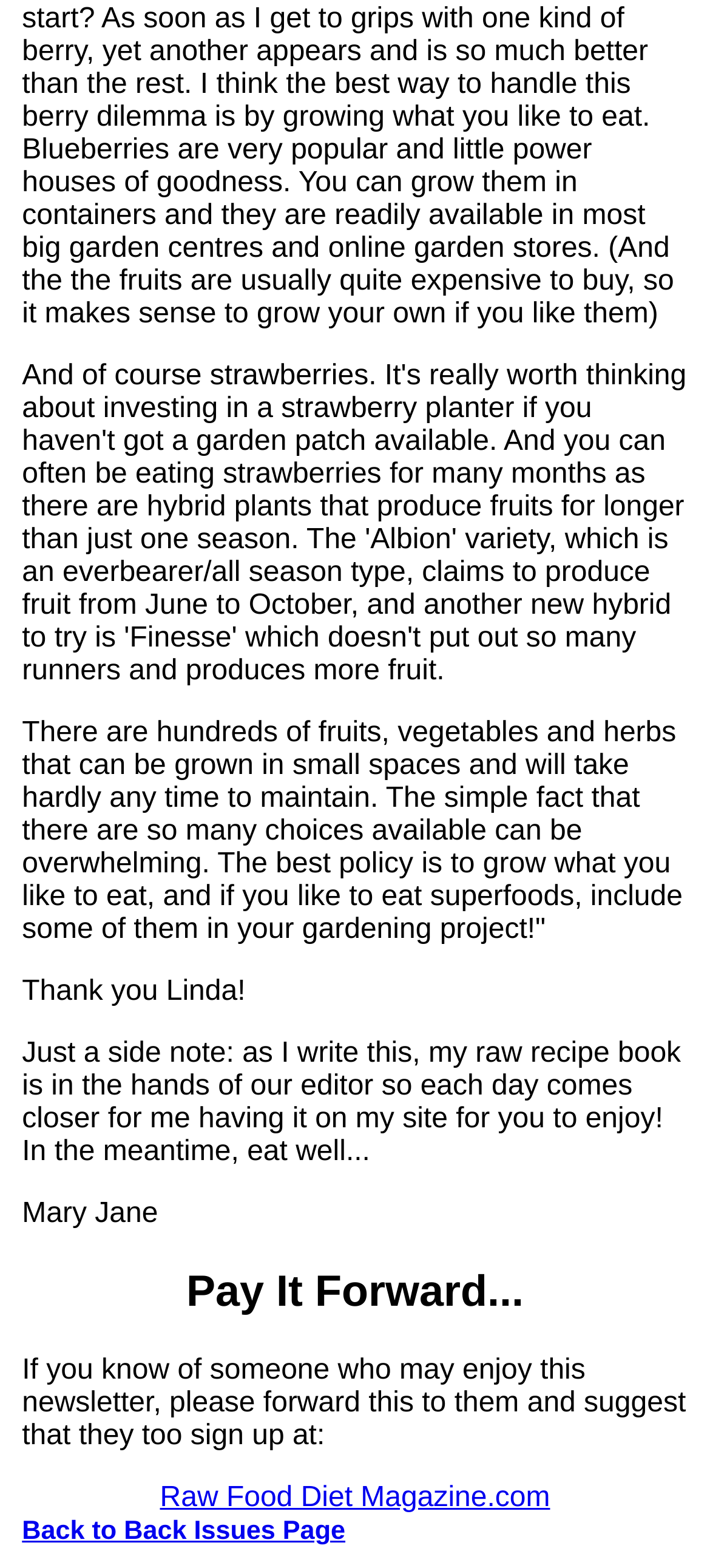What is the name of the website?
Based on the image, respond with a single word or phrase.

Raw Food Diet Magazine